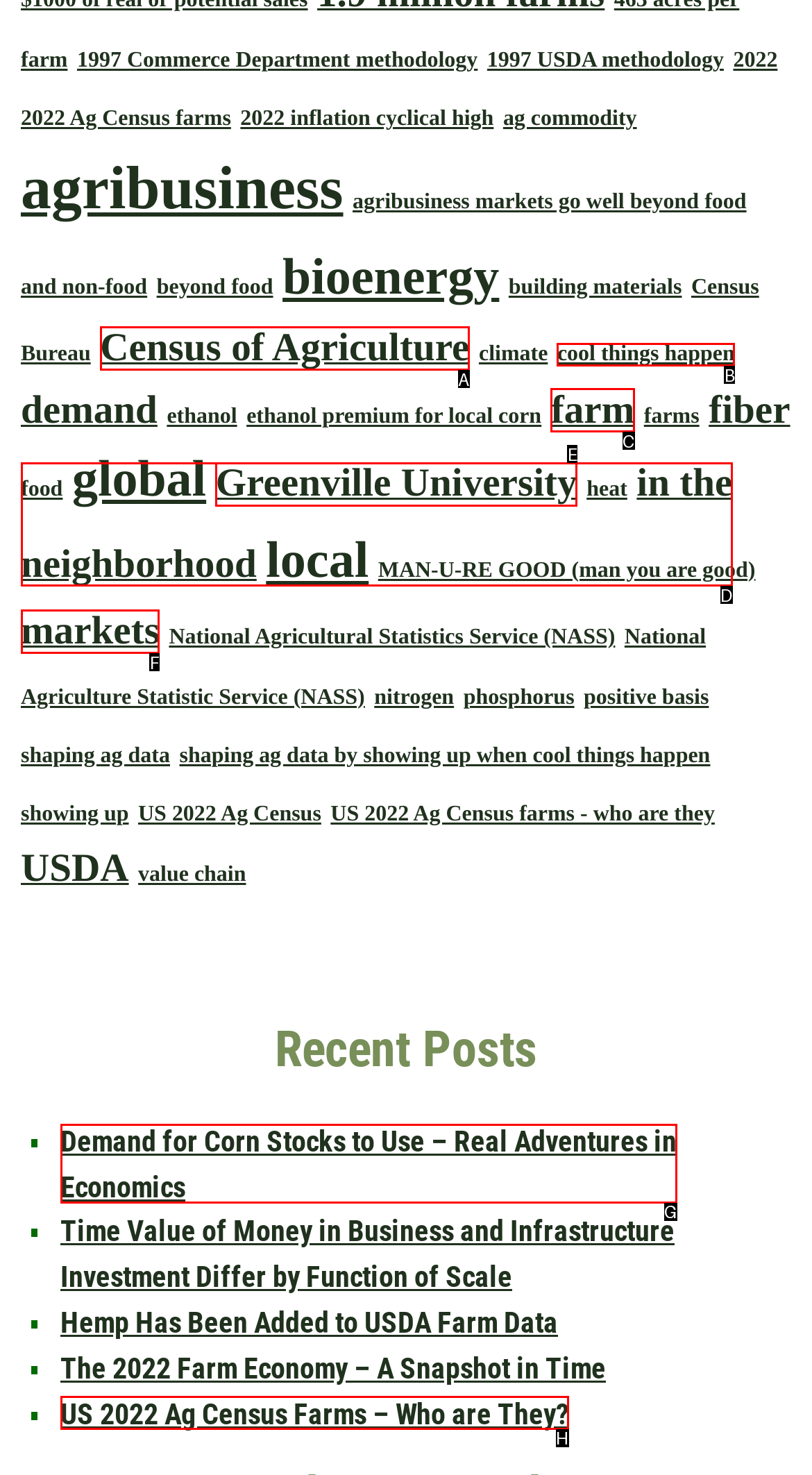Based on the description Census of Agriculture, identify the most suitable HTML element from the options. Provide your answer as the corresponding letter.

A